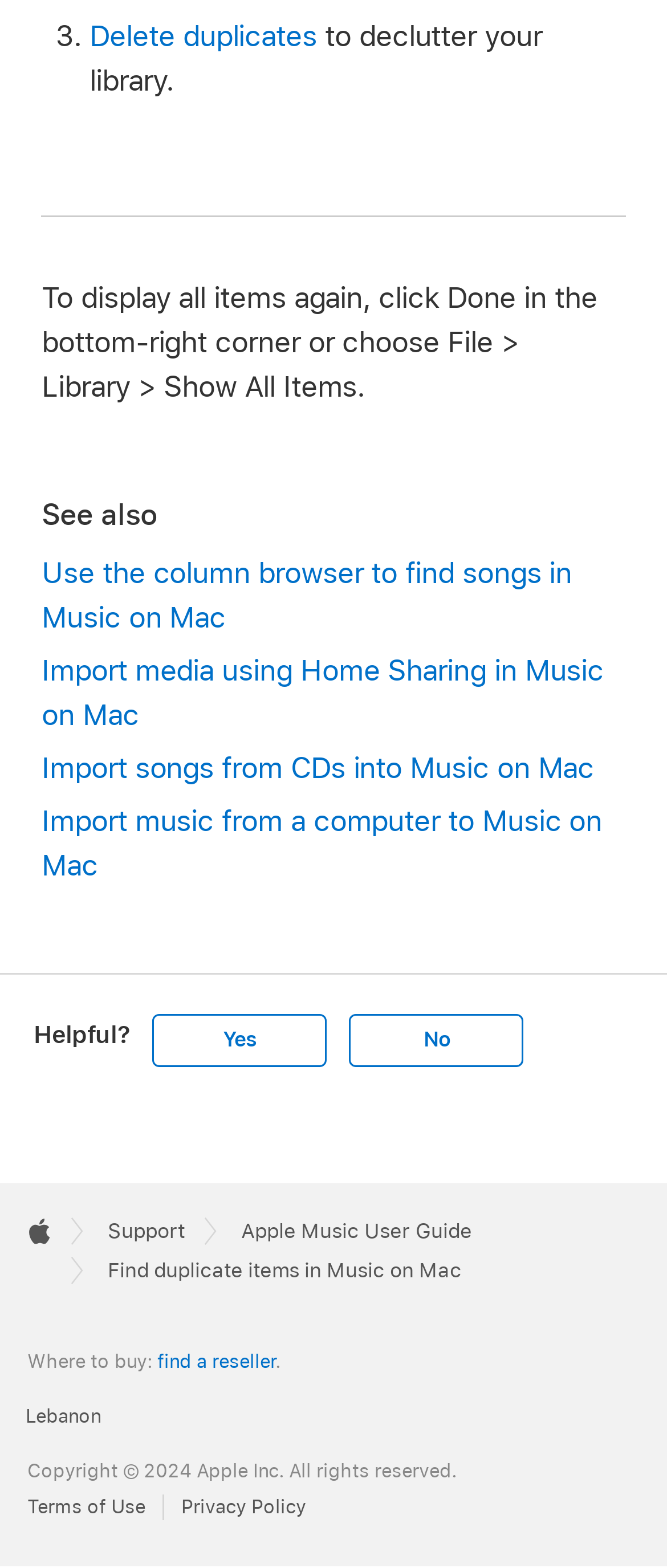Please determine the bounding box coordinates of the clickable area required to carry out the following instruction: "Delete duplicates". The coordinates must be four float numbers between 0 and 1, represented as [left, top, right, bottom].

[0.134, 0.013, 0.475, 0.034]